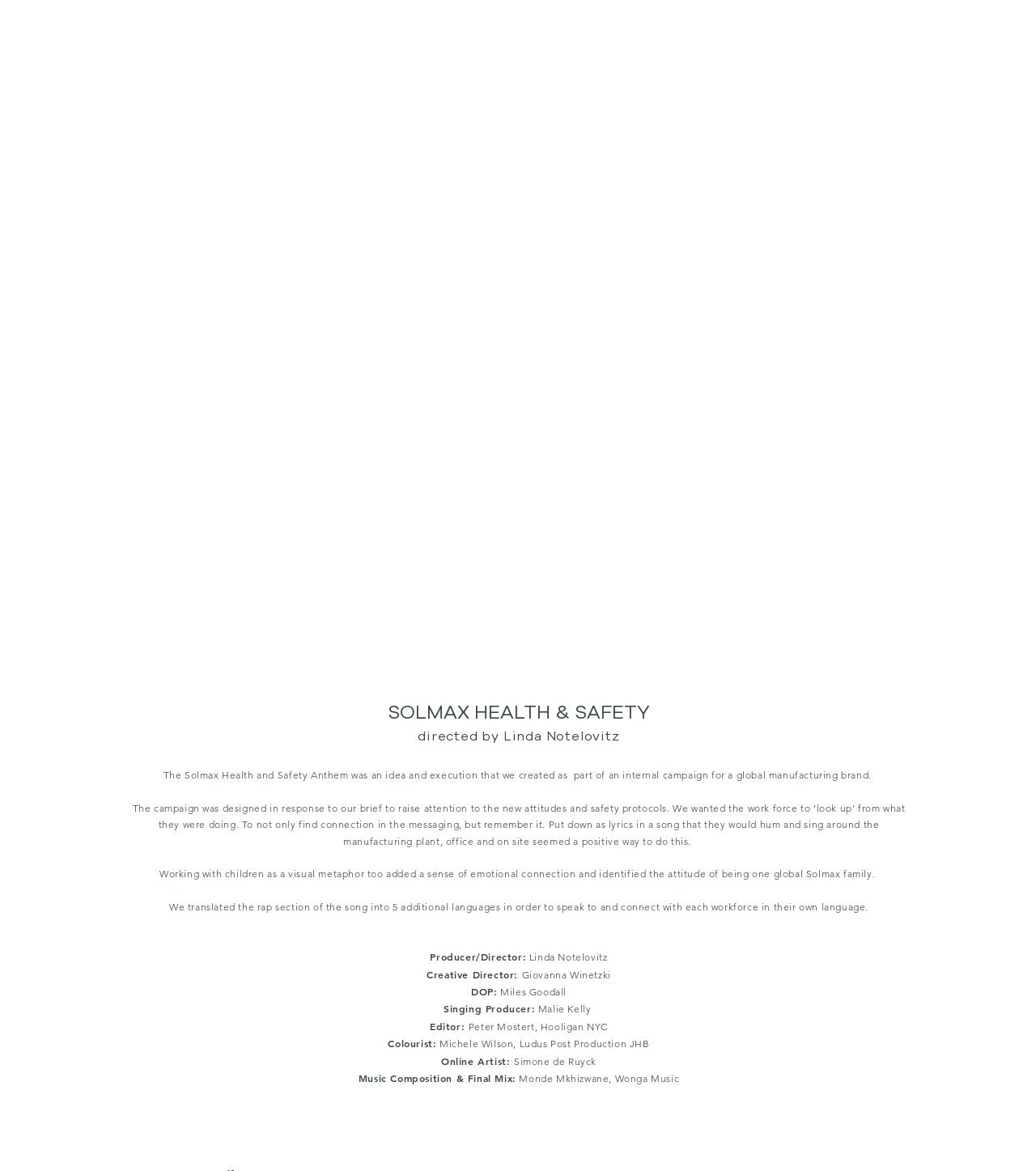What is the name of the global manufacturing brand?
Please provide a detailed and comprehensive answer to the question.

The answer can be inferred from the text 'The Solmax Health and Safety Anthem was an idea and execution that we created as part of an internal campaign for a global manufacturing brand.' which mentions Solmax as the global manufacturing brand.